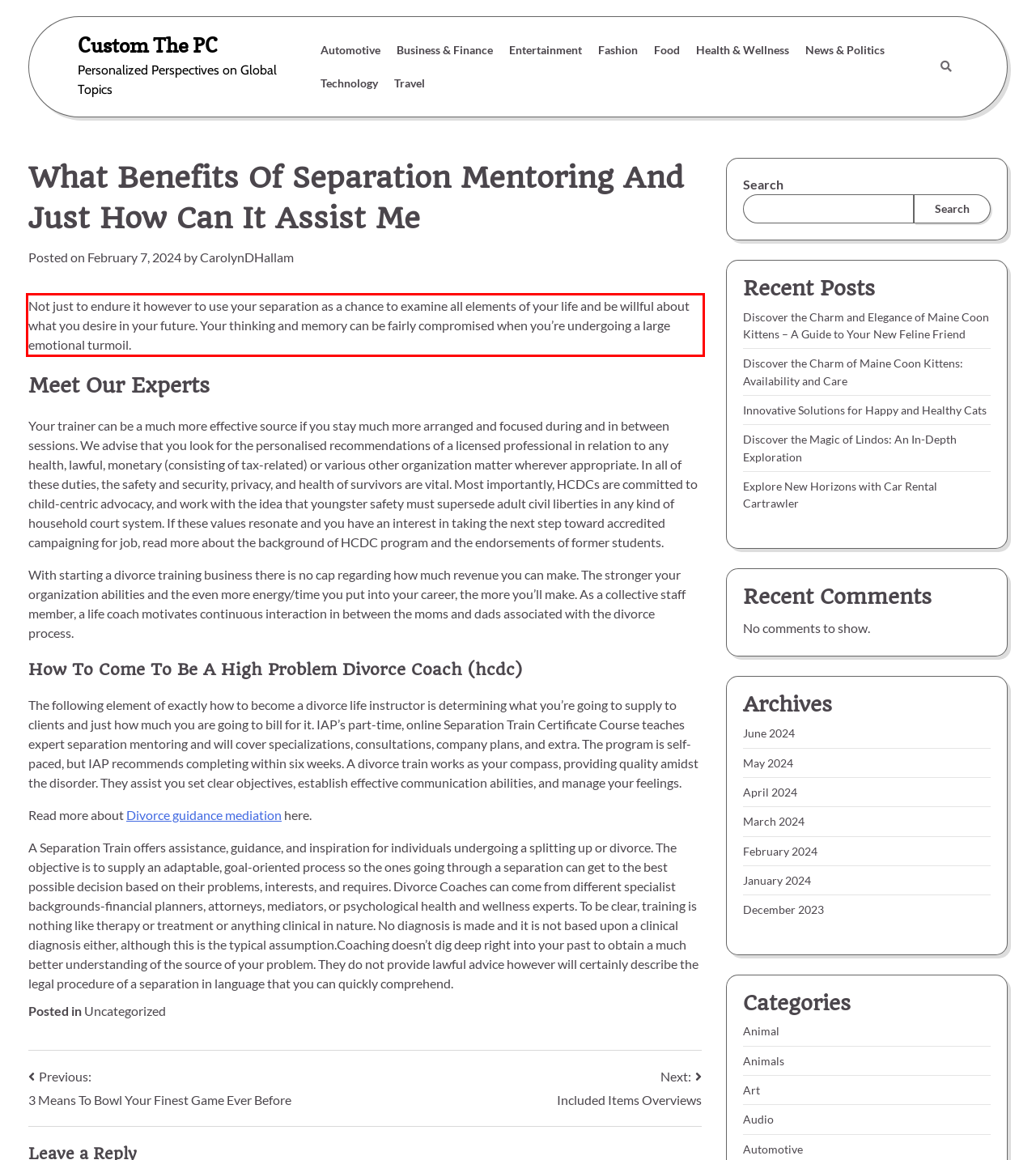You are given a screenshot with a red rectangle. Identify and extract the text within this red bounding box using OCR.

Not just to endure it however to use your separation as a chance to examine all elements of your life and be willful about what you desire in your future. Your thinking and memory can be fairly compromised when you’re undergoing a large emotional turmoil.